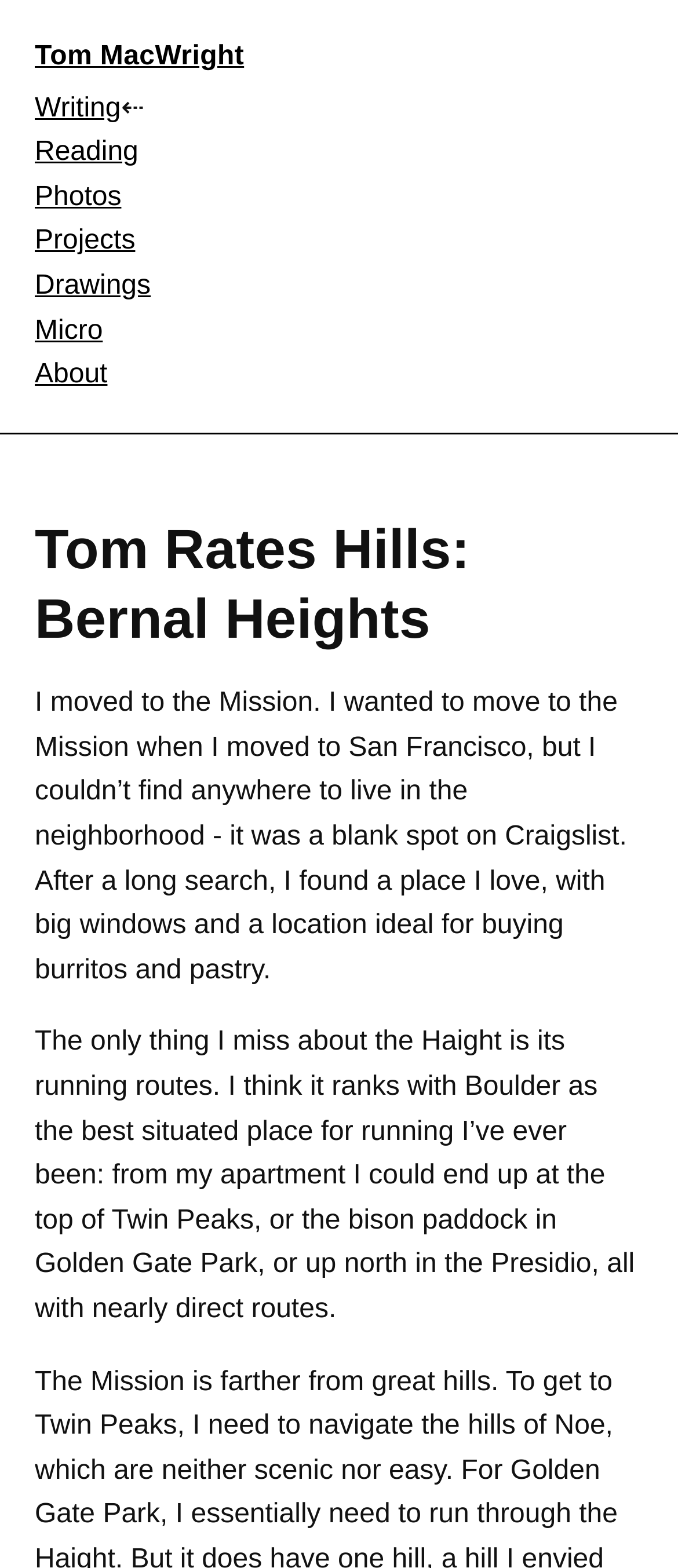Show the bounding box coordinates of the element that should be clicked to complete the task: "learn about Projects".

[0.051, 0.144, 0.199, 0.163]